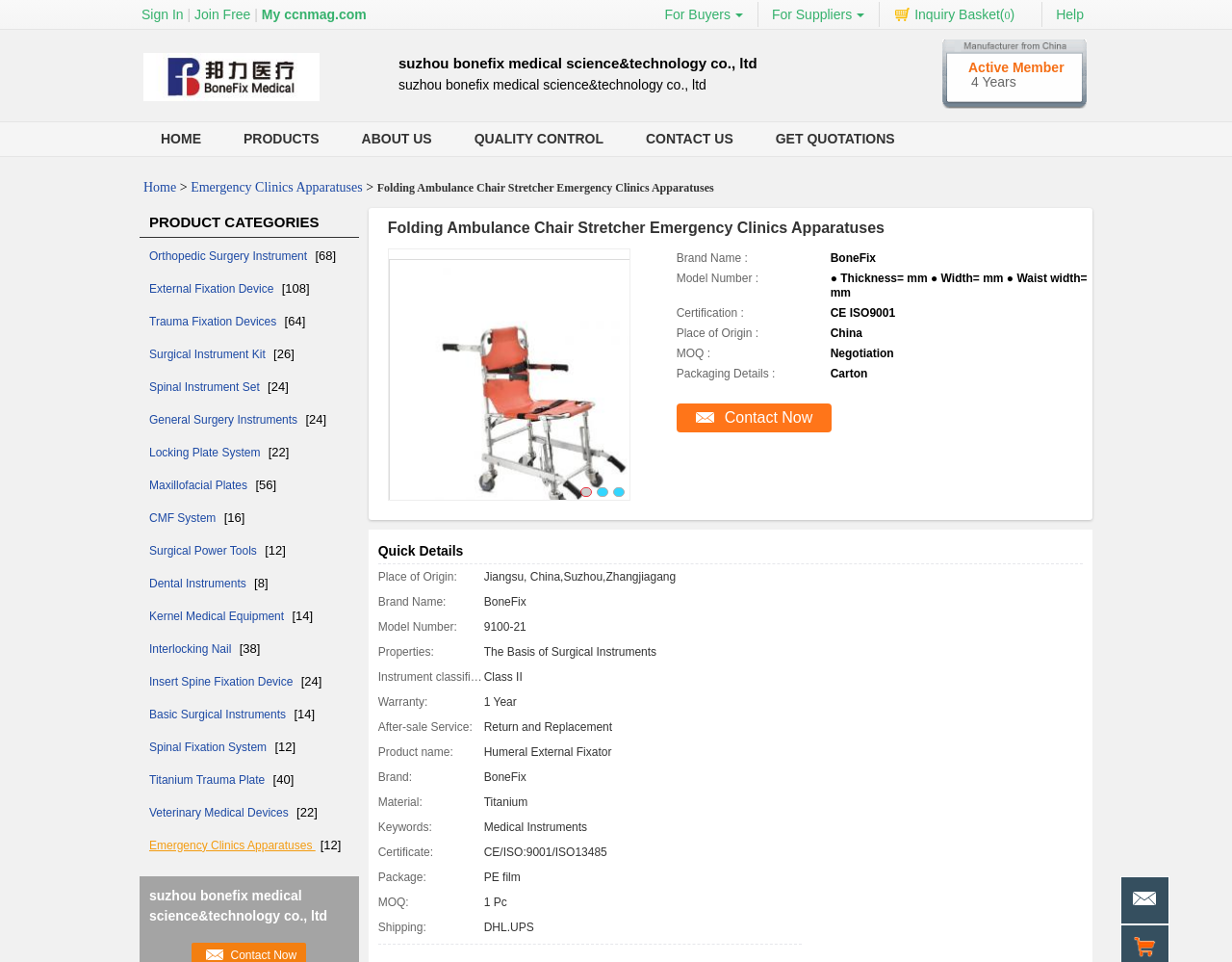Identify and provide the text of the main header on the webpage.

Folding Ambulance Chair Stretcher Emergency Clinics Apparatuses